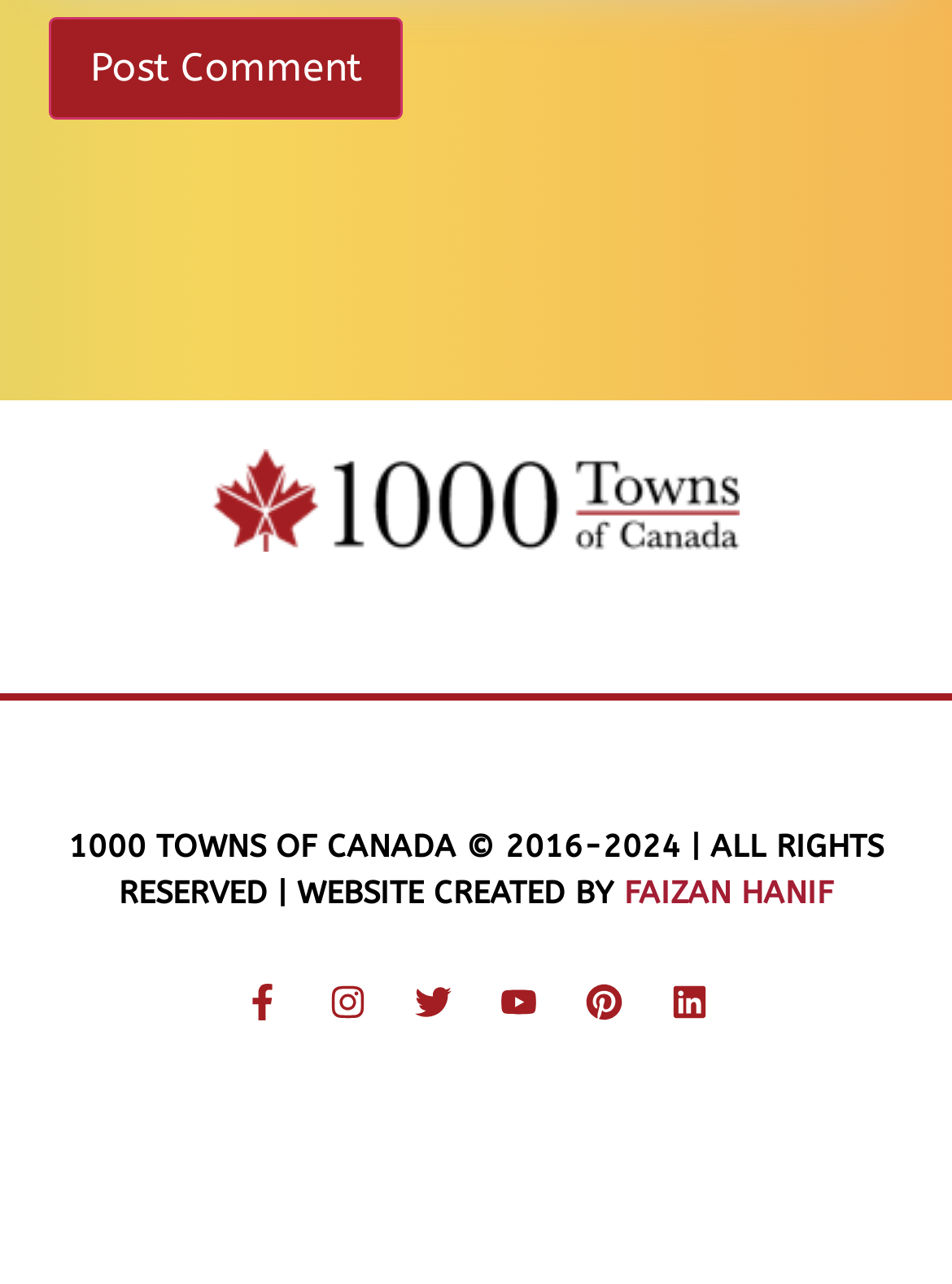Could you indicate the bounding box coordinates of the region to click in order to complete this instruction: "Visit the 1000 towns of Canada website".

[0.223, 0.35, 0.777, 0.43]